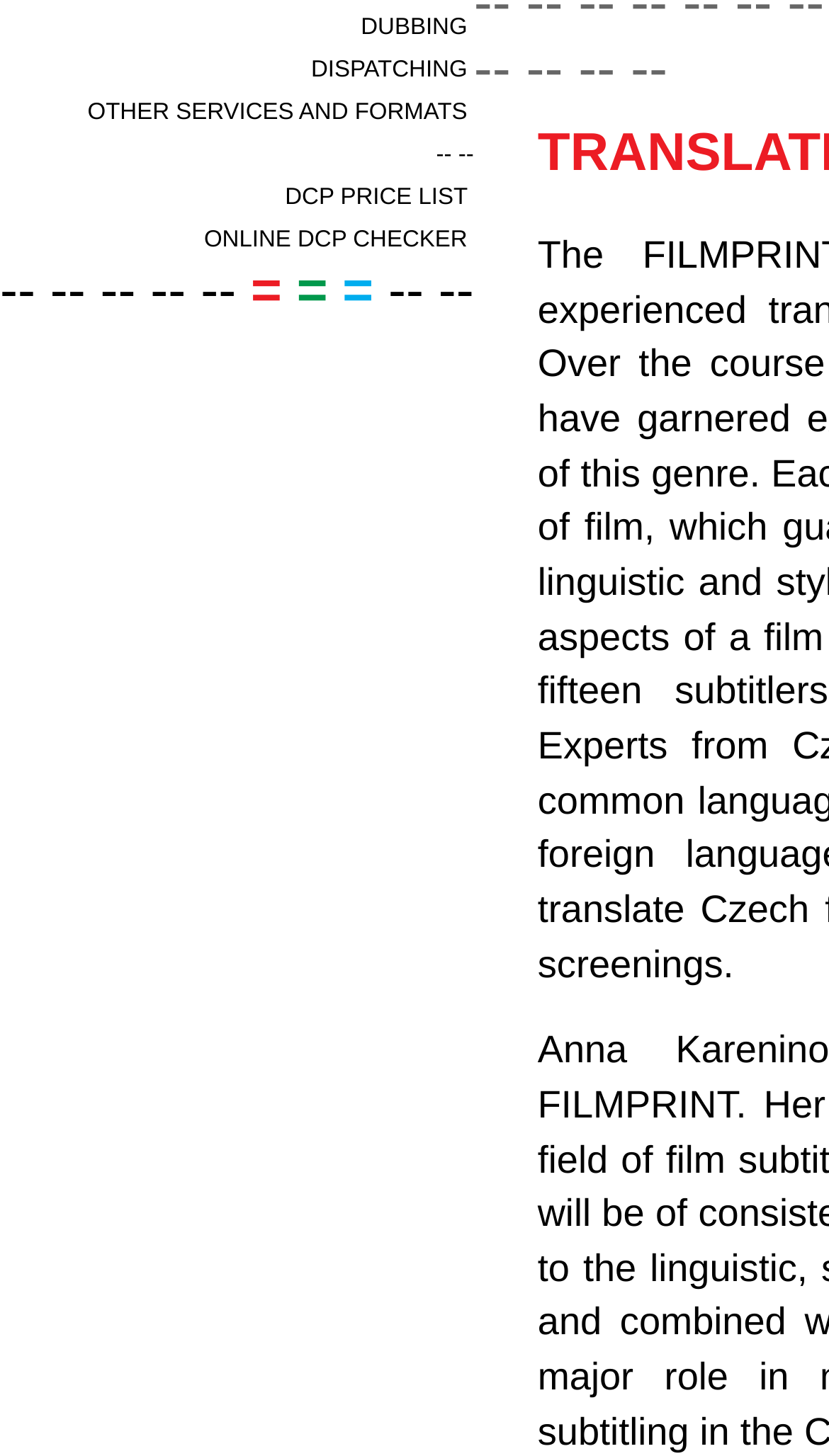Find the bounding box coordinates for the HTML element described in this sentence: "DUBBING". Provide the coordinates as four float numbers between 0 and 1, in the format [left, top, right, bottom].

[0.427, 0.01, 0.572, 0.028]